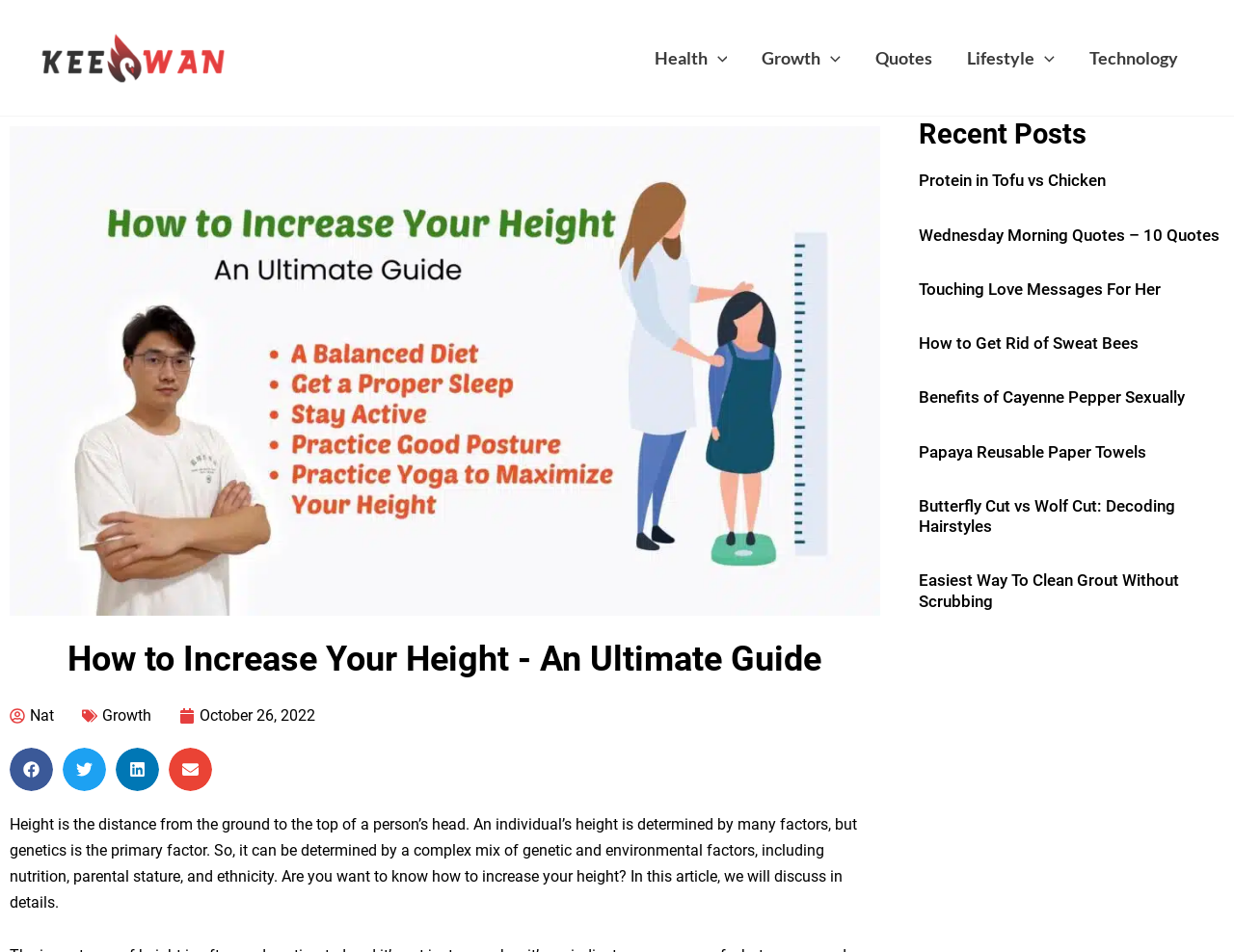Determine the bounding box coordinates for the clickable element to execute this instruction: "Read the 'How to Increase Your Height - An Ultimate Guide' article". Provide the coordinates as four float numbers between 0 and 1, i.e., [left, top, right, bottom].

[0.008, 0.667, 0.713, 0.718]